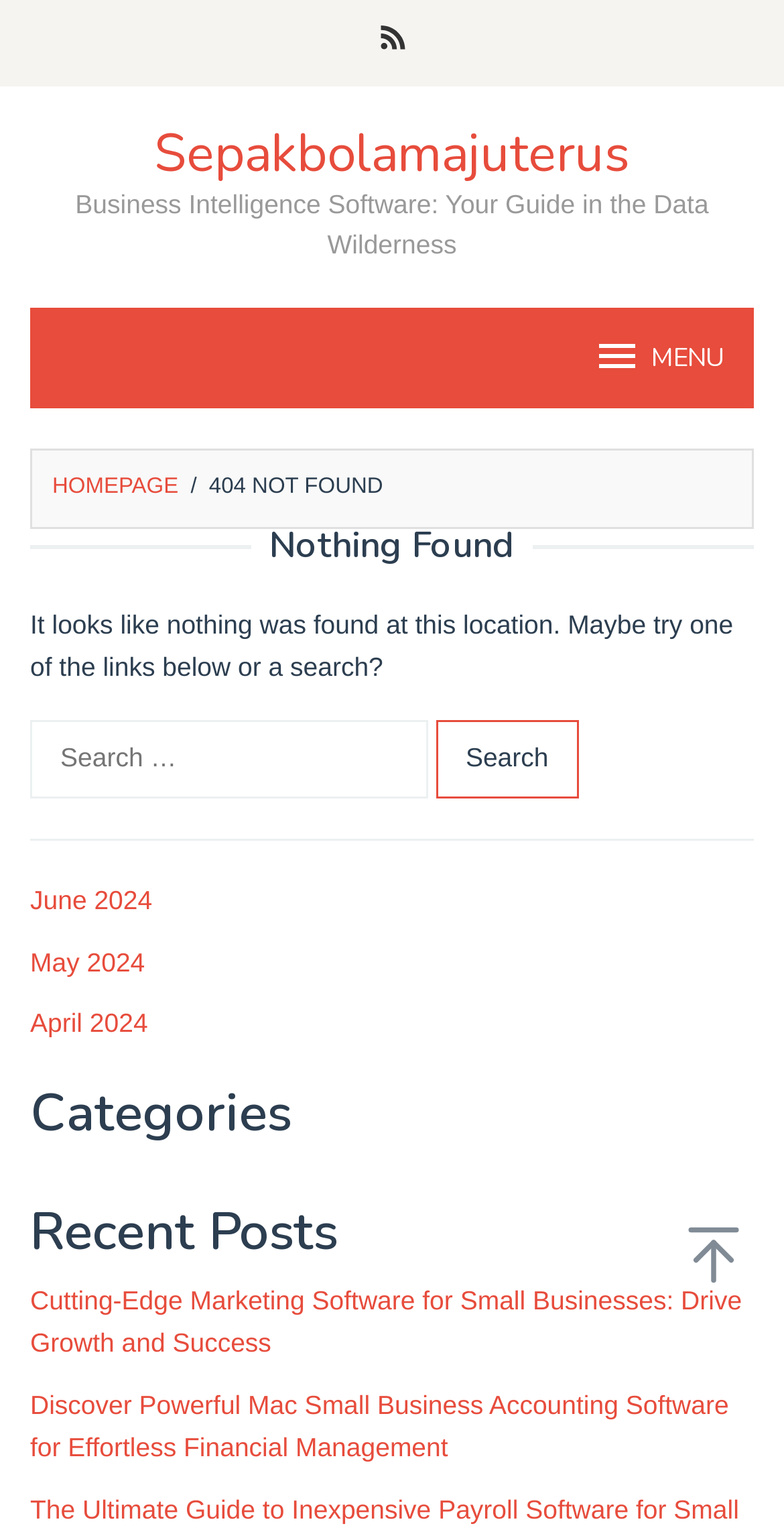Please determine the bounding box coordinates of the element to click on in order to accomplish the following task: "Read Cutting-Edge Marketing Software article". Ensure the coordinates are four float numbers ranging from 0 to 1, i.e., [left, top, right, bottom].

[0.038, 0.836, 0.946, 0.883]